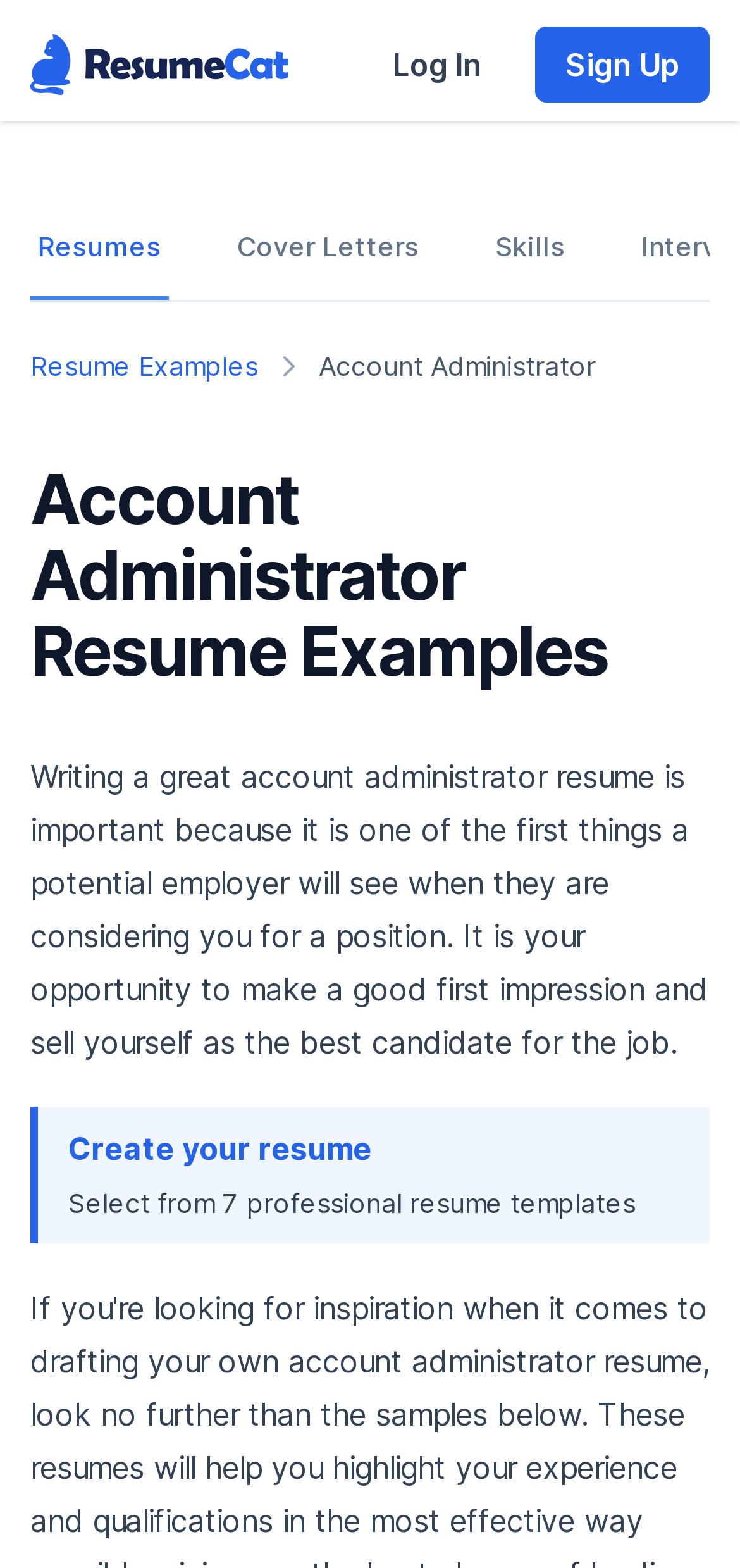Generate a thorough description of the webpage.

This webpage is focused on providing resume examples and templates for Account Administrators. At the top left corner, there is a logo of ResumeCat, which is a clickable link. Next to it, on the top right corner, there are two buttons, "Log In" and "Sign Up", for users to access their accounts.

Below the logo, there is a navigation menu with three main categories: "Career Resources Navigation", "Breadcrumbs", and a heading that reads "Account Administrator Resume Examples". The "Career Resources Navigation" menu has three links: "Resumes", "Cover Letters", and "Skills", which are aligned horizontally and take up about two-thirds of the page width.

The "Breadcrumbs" navigation menu has two links: "Resume Examples" and a static text "Account Administrator", which indicates the current page's topic. The main heading "Account Administrator Resume Examples" is prominent and spans the entire page width.

The main content of the page starts with a brief introduction to the importance of writing a great account administrator resume, which is followed by a paragraph of text that explains the purpose of a resume. Below this text, there is a call-to-action link "Create your resume" that encourages users to start building their resume. 

Further down, there is a section that promotes the use of professional resume templates, with a static text "Select from 7 professional resume templates" and another mention of "account administrator" to reinforce the page's topic. Overall, the webpage is designed to guide users in creating a convincing Account Administrator resume using the provided examples and templates.